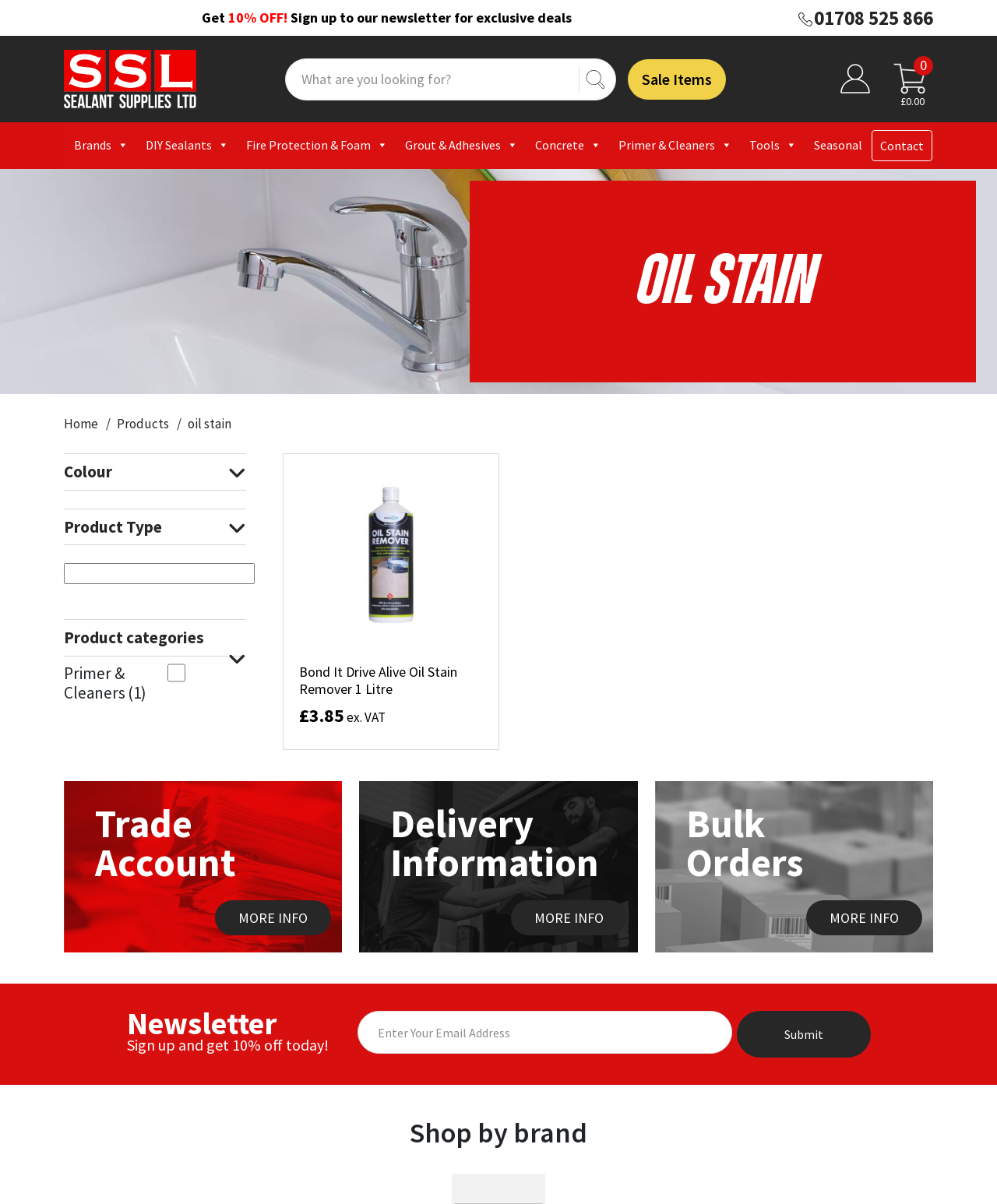What is the category of the product 'Bond It Drive Alive Oil Stain Remover 1 Litre'?
Answer the question with detailed information derived from the image.

I found the category of the product by looking at the product listing, where there is a checkbox with the label 'Primer & Cleaners(1)'.